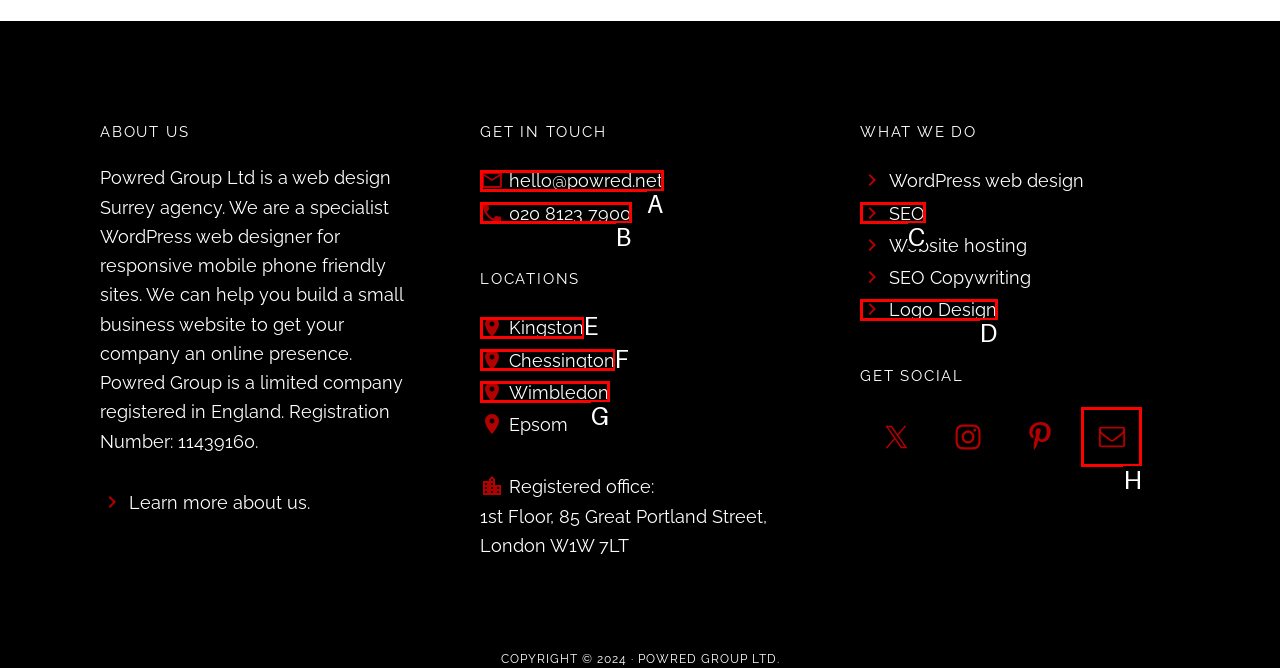Determine which option you need to click to execute the following task: Send an email. Provide your answer as a single letter.

H